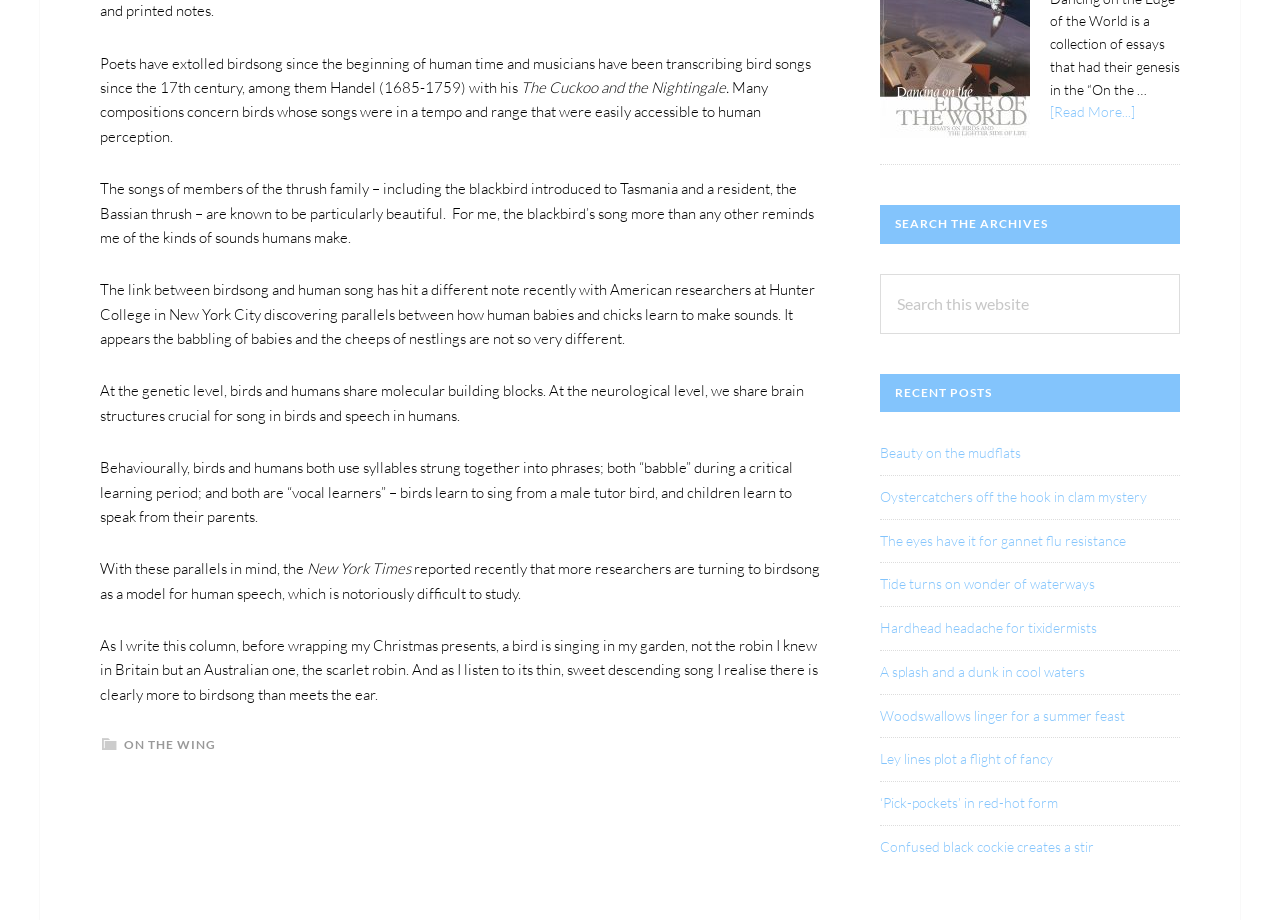Given the element description: "On The Wing", predict the bounding box coordinates of the UI element it refers to, using four float numbers between 0 and 1, i.e., [left, top, right, bottom].

[0.097, 0.801, 0.169, 0.818]